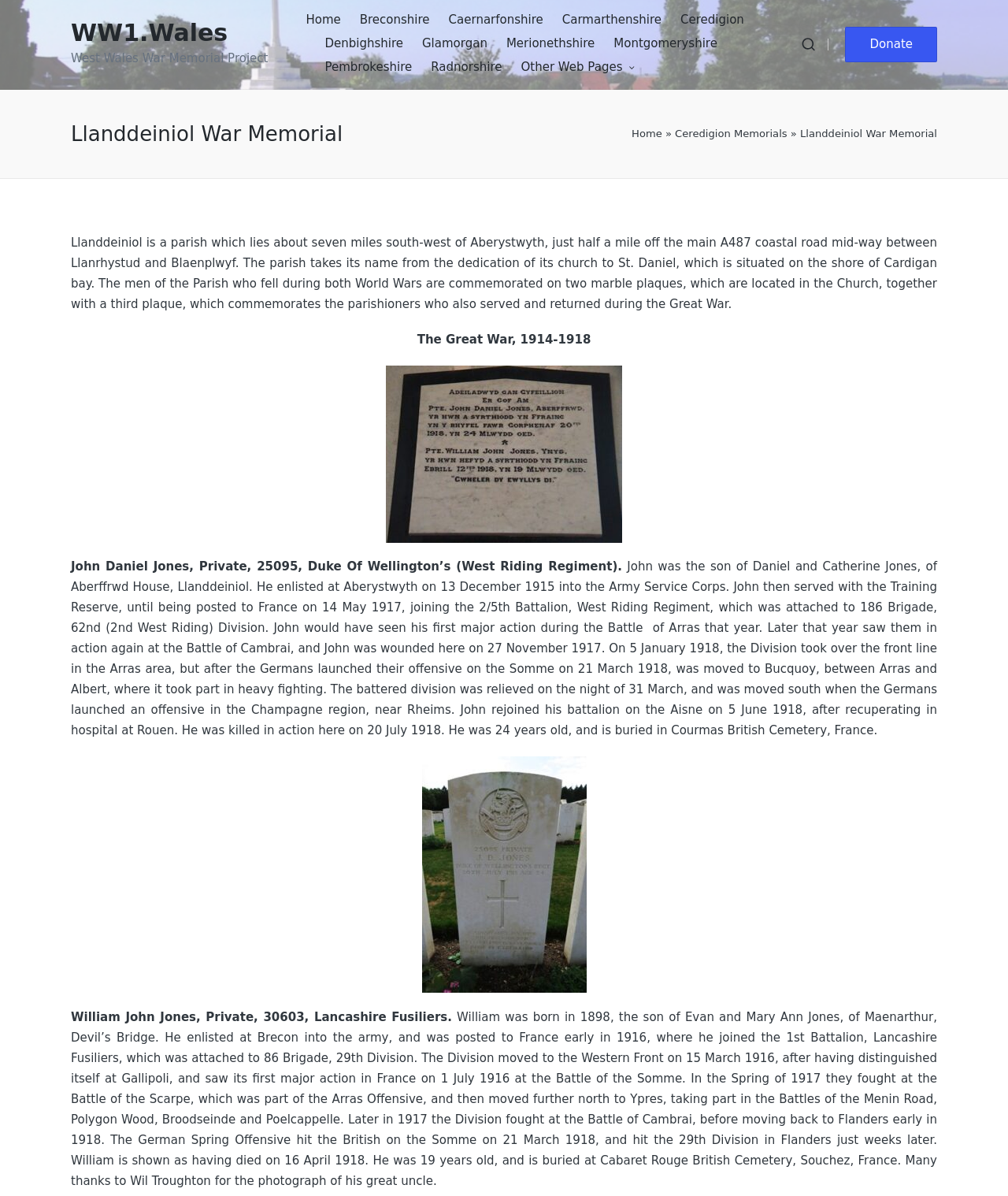Show the bounding box coordinates of the element that should be clicked to complete the task: "View Ceredigion Memorials".

[0.67, 0.105, 0.781, 0.12]